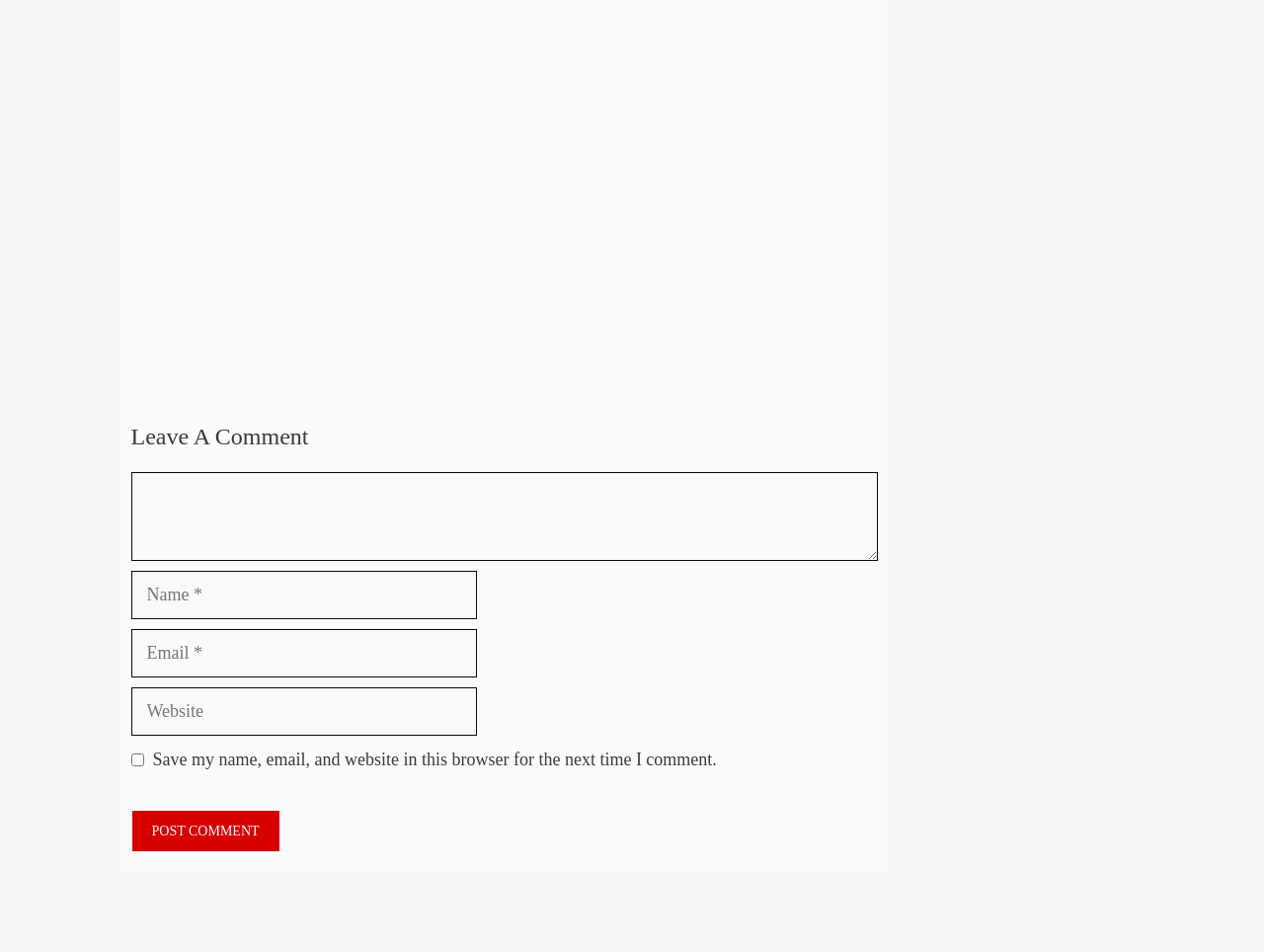What is the text on the 'Post Comment' button?
Relying on the image, give a concise answer in one word or a brief phrase.

POST COMMENT